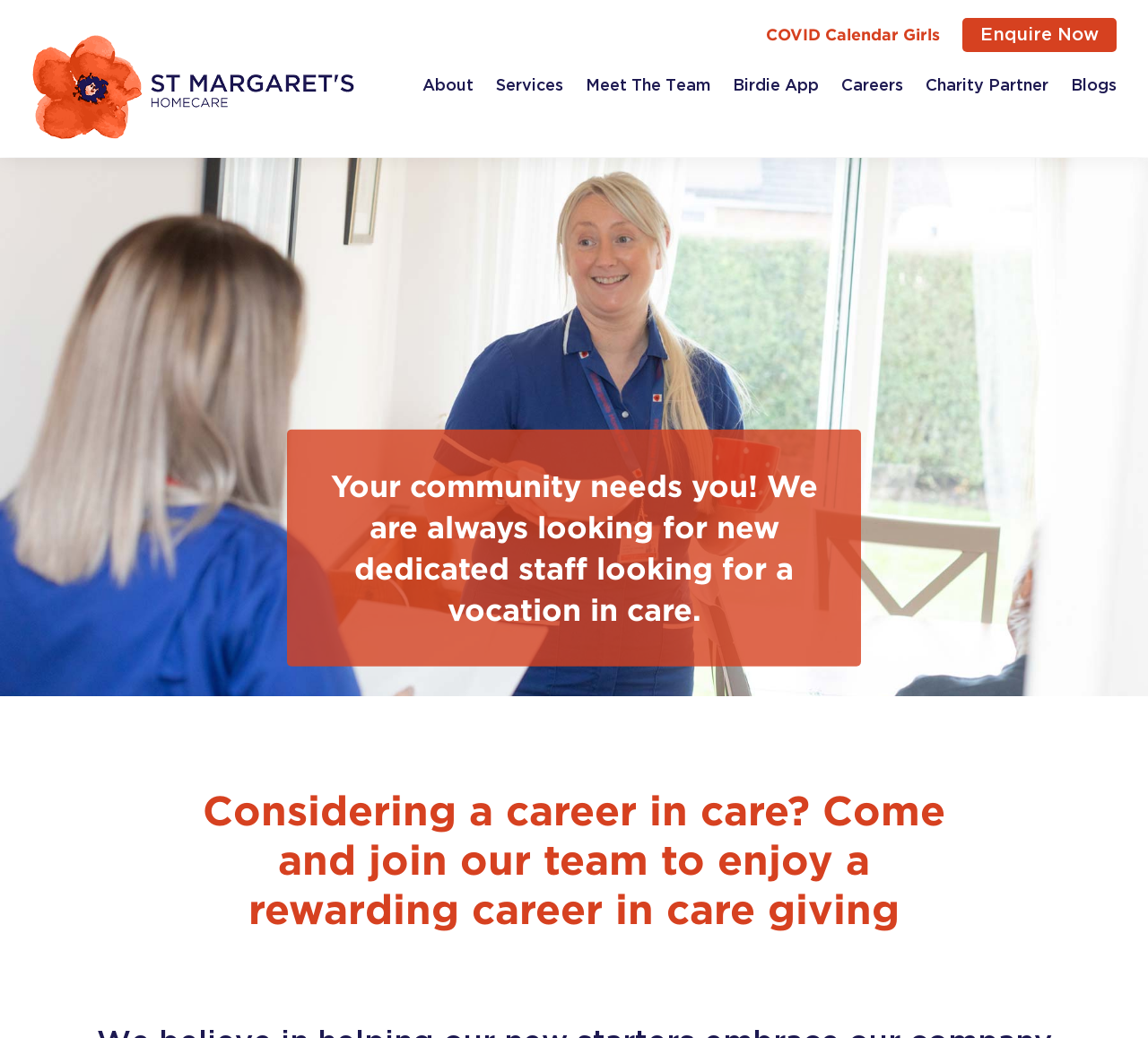Use the information in the screenshot to answer the question comprehensively: What is the company name?

The company name can be found by looking at the link with the image, which has the text 'St Margarets Homecare' and an image with the same name. This suggests that the company name is St Margarets Homecare.